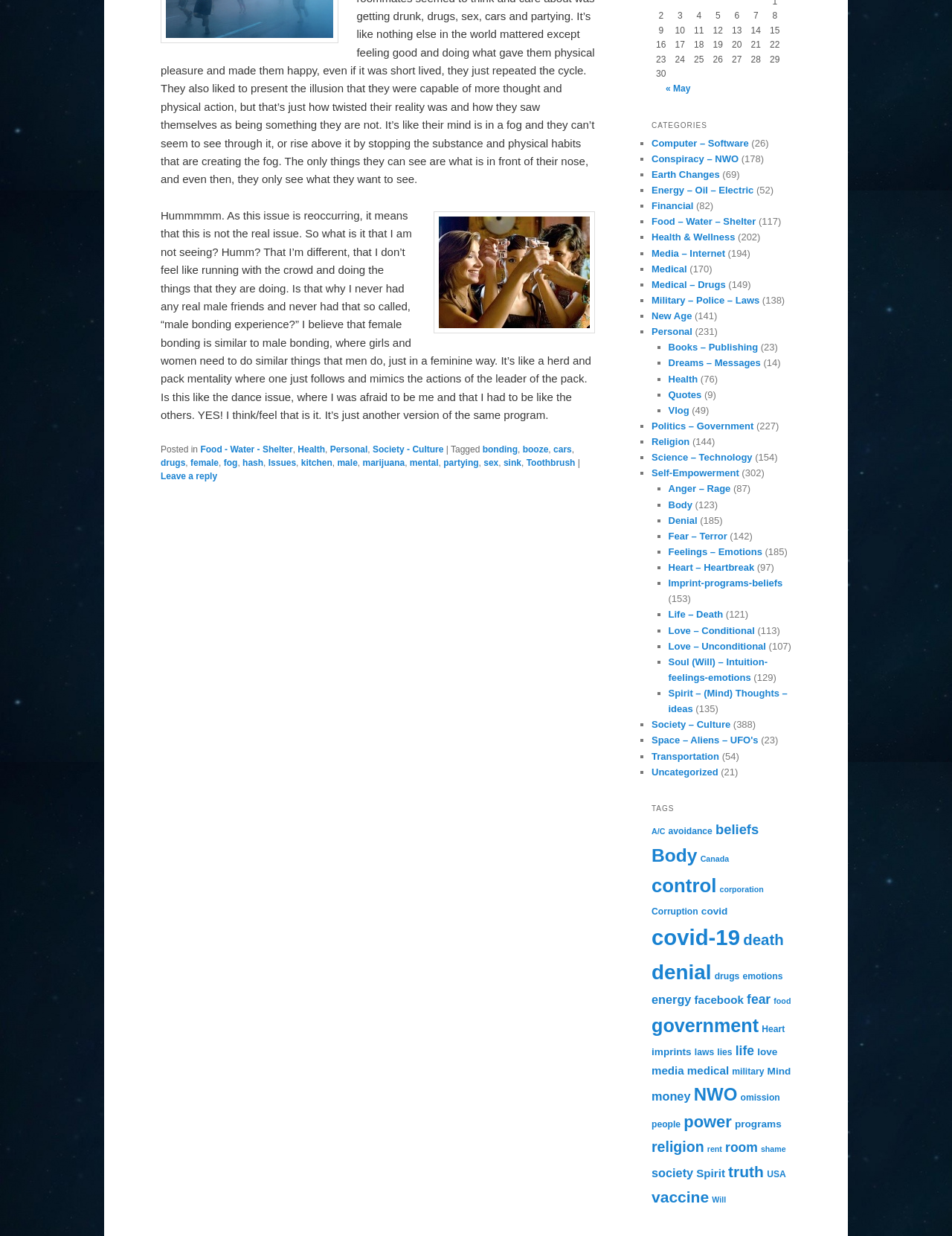Give a short answer using one word or phrase for the question:
What is the author's tone in the blog post?

Reflective